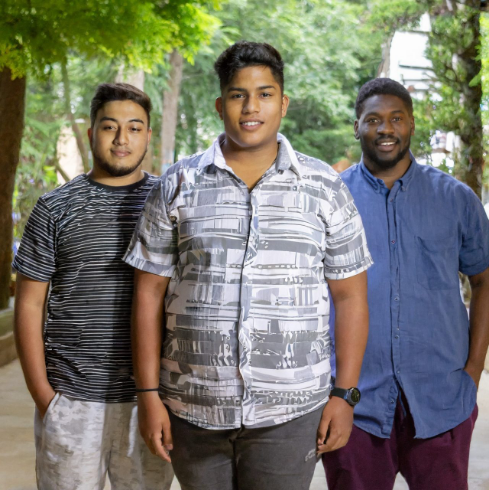Create a detailed narrative for the image.

In this vibrant image, three young men stand confidently against a backdrop of lush greenery. They are dressed casually, with one wearing a striped shirt, another in a patterned button-up, and the third in a blue collared shirt. Their expressions exude a sense of camaraderie and hope, embodying the spirit of youth embracing independence. This photo highlights the mission of providing safe housing and life skills to at-risk youth, reflecting the positive impact of community support and programs aimed at fostering responsible adulthood. The setting appears to be an outdoor area conducive to personal growth and connection, reinforcing the idea of support and mentorship in their journey.